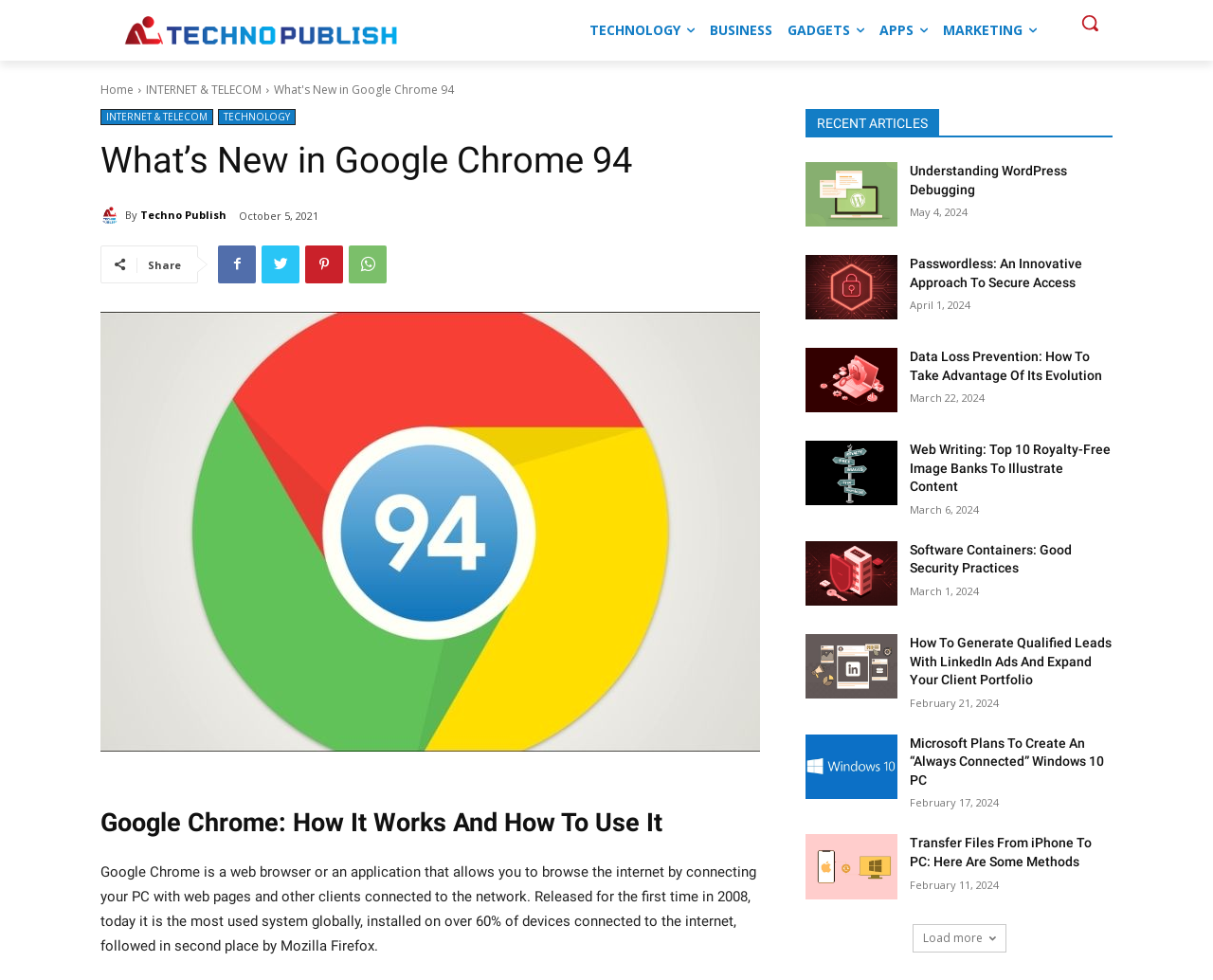Summarize the contents and layout of the webpage in detail.

This webpage is about TechnoPublish, a technology-related website. At the top, there is a search button with a magnifying glass icon, accompanied by a small logo image. Below the search button, there are several links to different categories, including Technology, Business, Gadgets, Apps, and Marketing. 

To the left of these links, there is a logo image with the text "Logo" and a link to the Home page. Below the logo, there are more links to various categories, including Internet & Telecom, Technology, and others.

The main content of the webpage is an article titled "What's New in Google Chrome 94". The article has a heading and a brief description of Google Chrome, stating that it is a web browser that allows users to browse the internet by connecting their PC with web pages. 

Below the article, there are several social media links, including Share, Facebook, Twitter, LinkedIn, and others. 

On the right side of the webpage, there is a section titled "RECENT ARTICLES" with a list of 10 recent articles, each with a heading, a brief description, and a timestamp. The articles are about various technology-related topics, including WordPress debugging, passwordless access, data loss prevention, and more. 

At the bottom of the webpage, there is a "Load more" button to load additional articles.